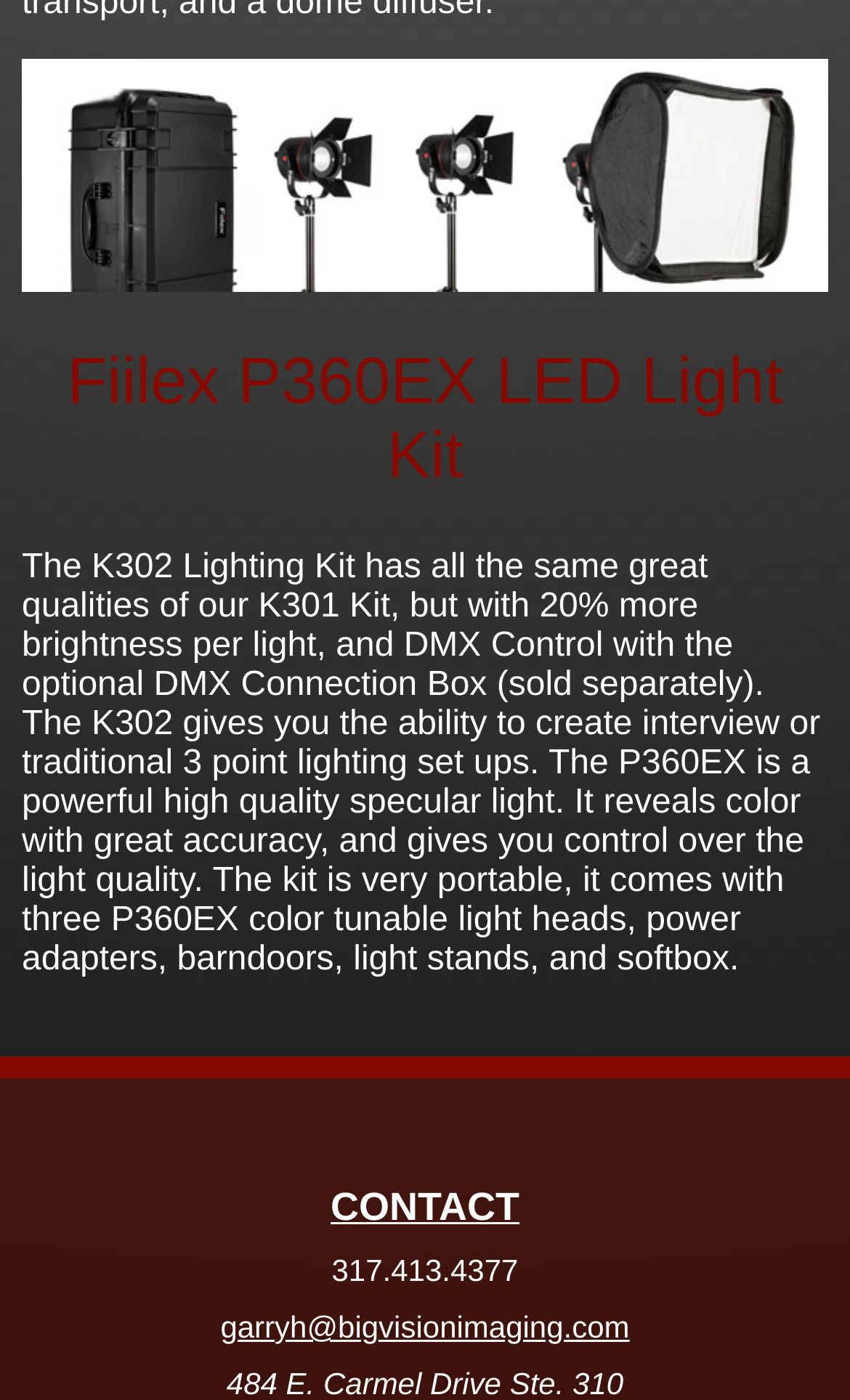Using the details from the image, please elaborate on the following question: How many light heads are included in the kit?

I found the answer by reading the StaticText element which describes the kit, it mentions 'three P360EX color tunable light heads'.